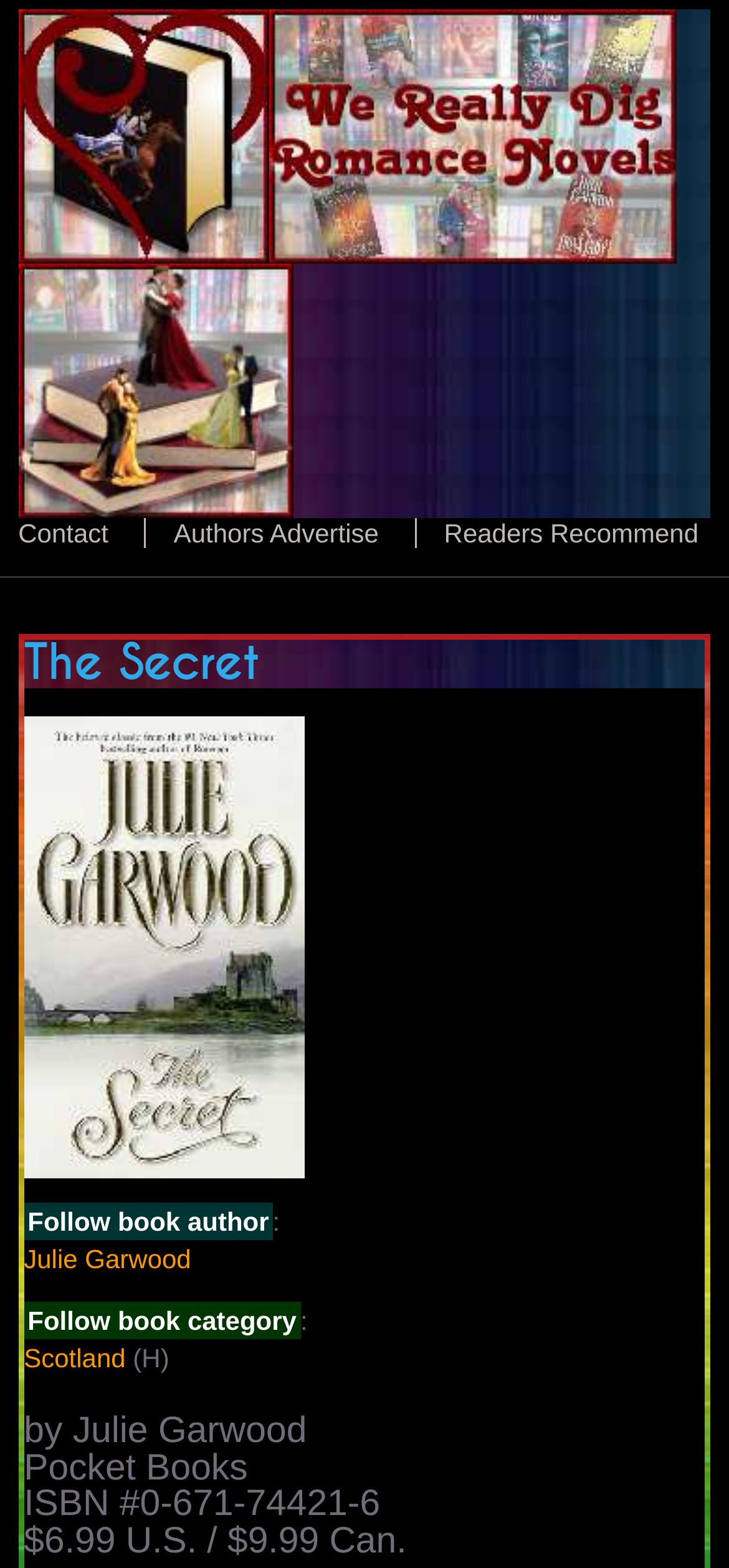Refer to the image and provide an in-depth answer to the question: 
What is the category of the book?

I found the answer by looking at the text 'Follow book category' and its corresponding link 'Scotland' which is located below the book author information.